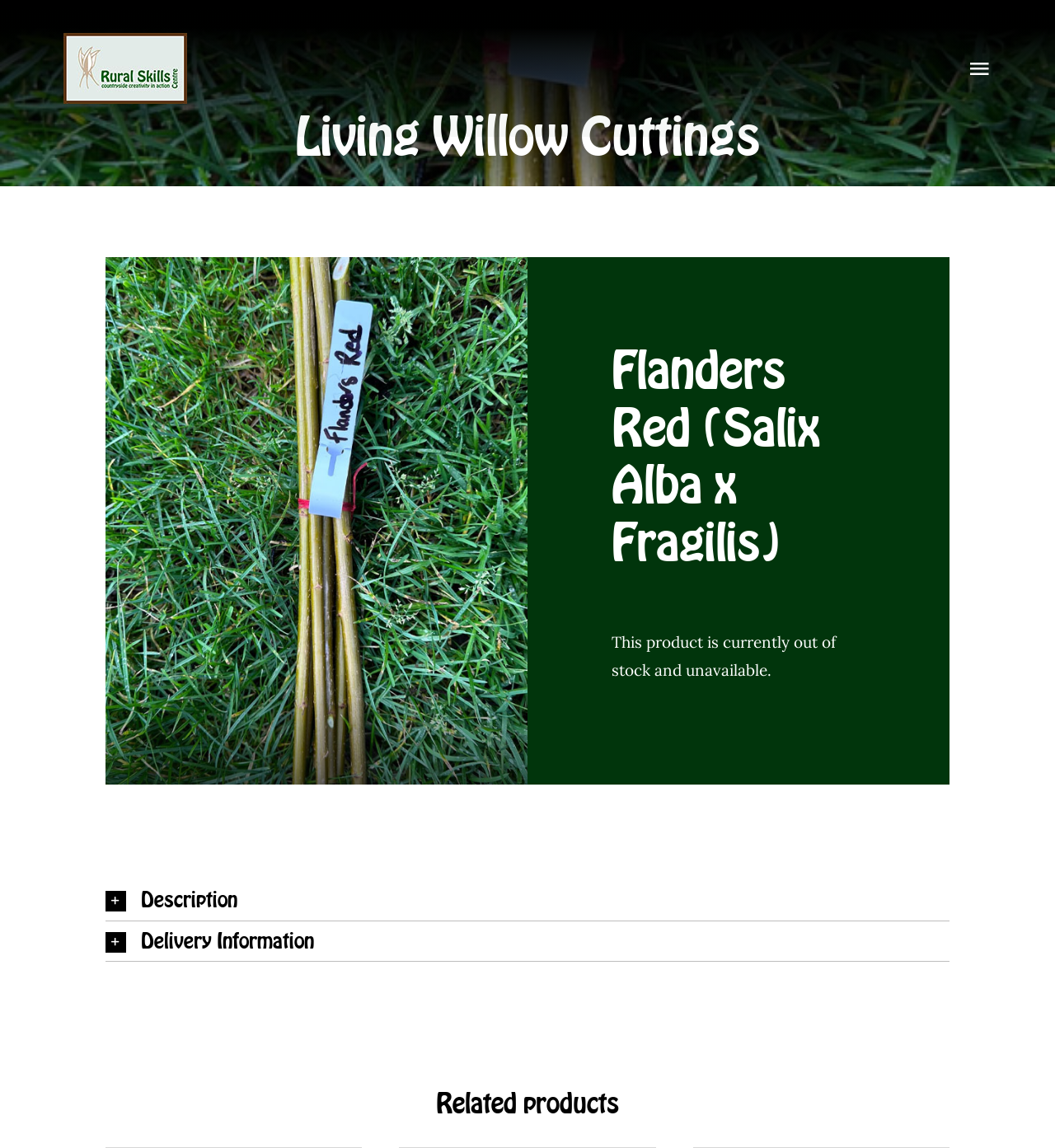Please find and report the bounding box coordinates of the element to click in order to perform the following action: "Toggle navigation". The coordinates should be expressed as four float numbers between 0 and 1, in the format [left, top, right, bottom].

[0.917, 0.049, 0.94, 0.07]